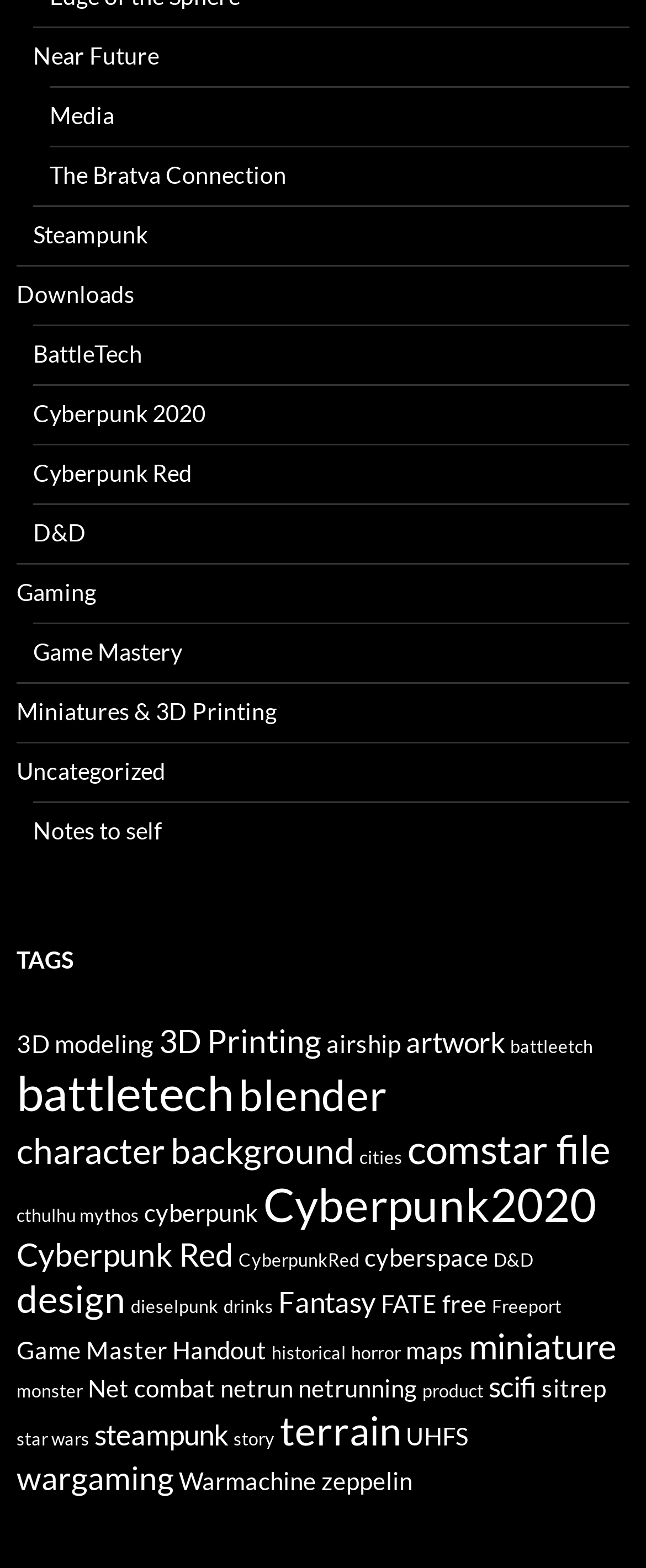What is the first link on the webpage?
Look at the screenshot and provide an in-depth answer.

The first link on the webpage is 'Near Future' which is located at the top left corner of the webpage with a bounding box of [0.051, 0.026, 0.246, 0.044].